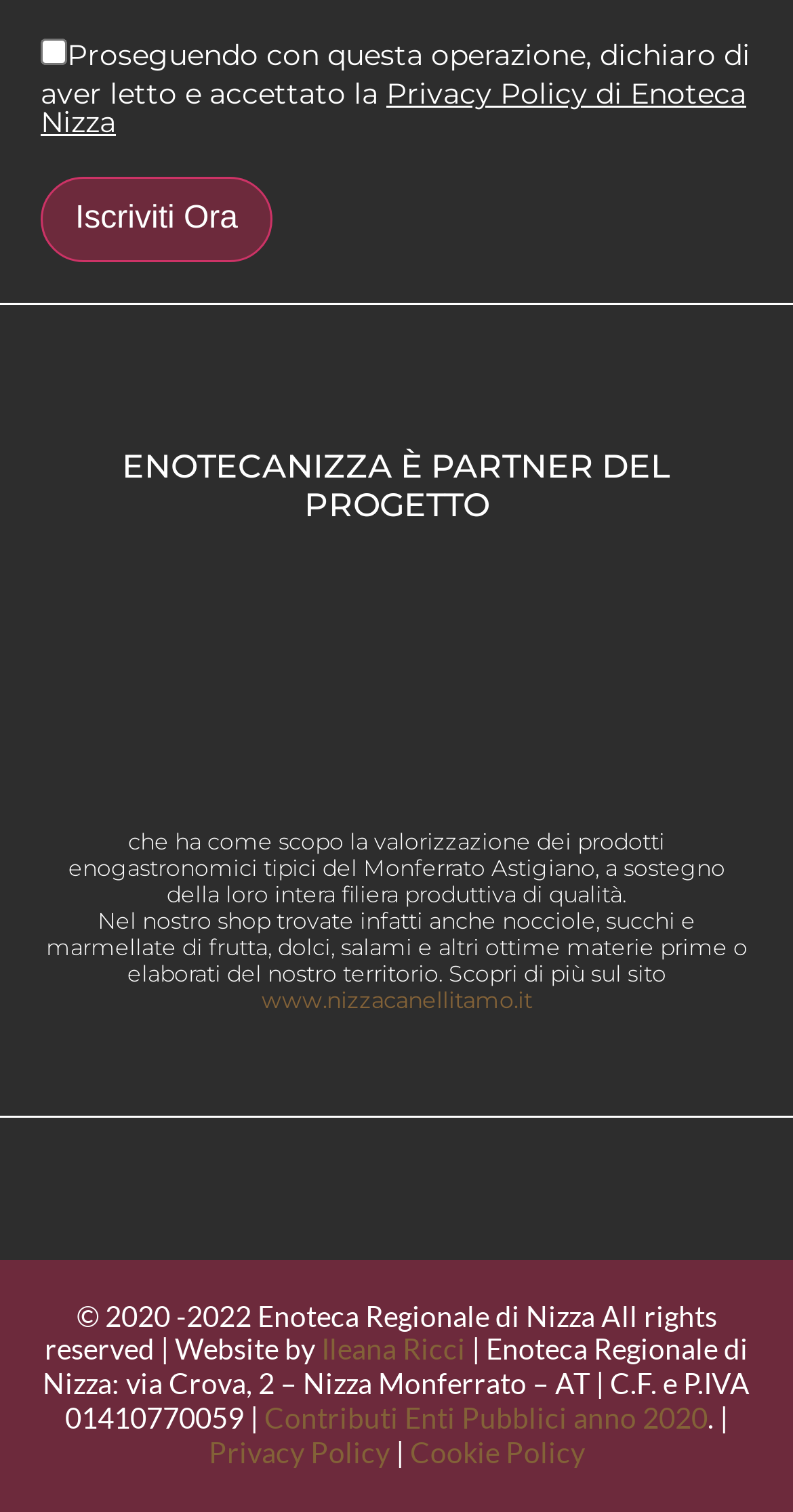Please specify the bounding box coordinates of the area that should be clicked to accomplish the following instruction: "Visit the website www.nizzacanellitamo.it". The coordinates should consist of four float numbers between 0 and 1, i.e., [left, top, right, bottom].

[0.329, 0.651, 0.671, 0.67]